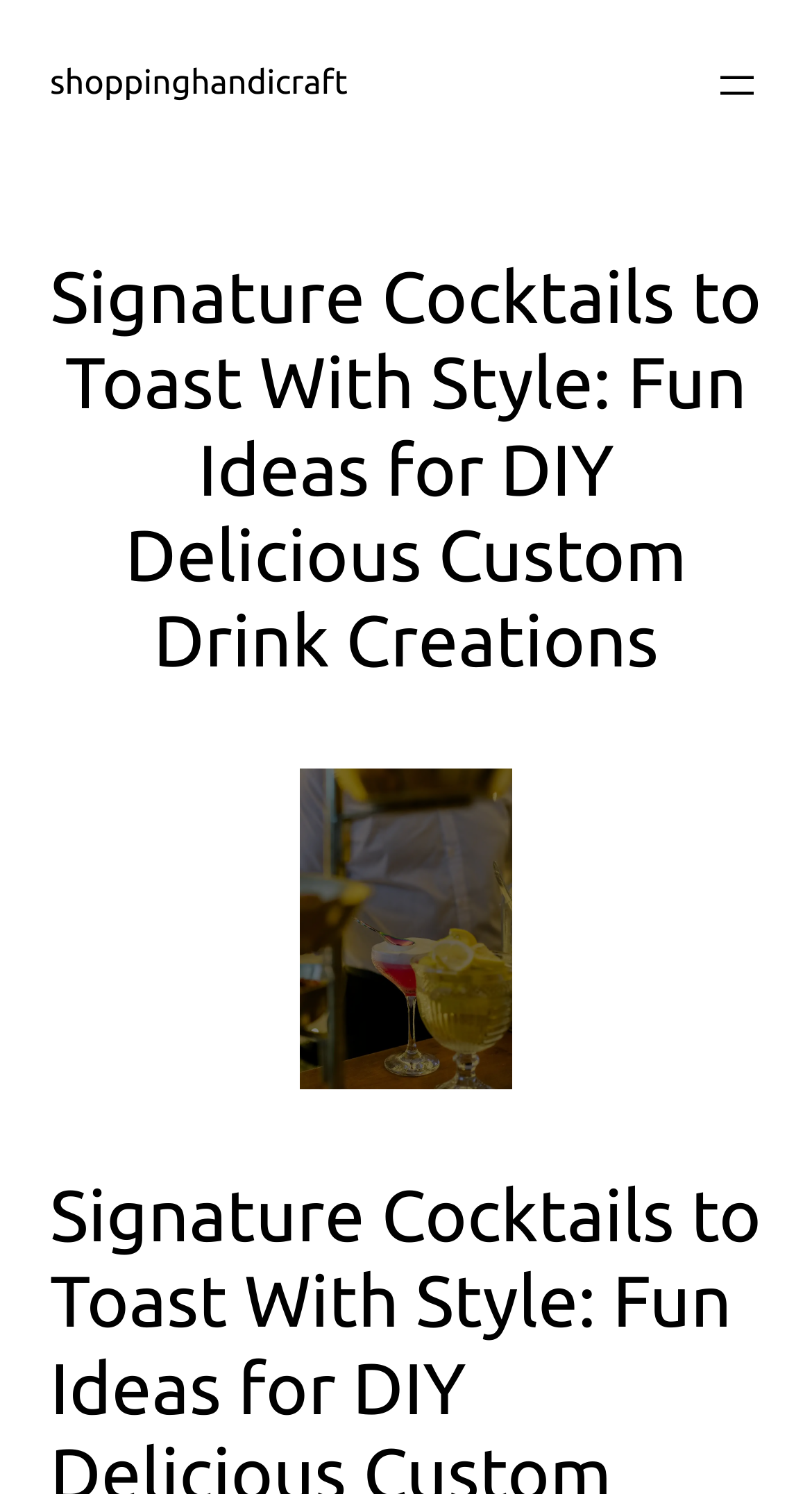Answer the question in a single word or phrase:
Is there a navigation menu on this webpage?

Yes